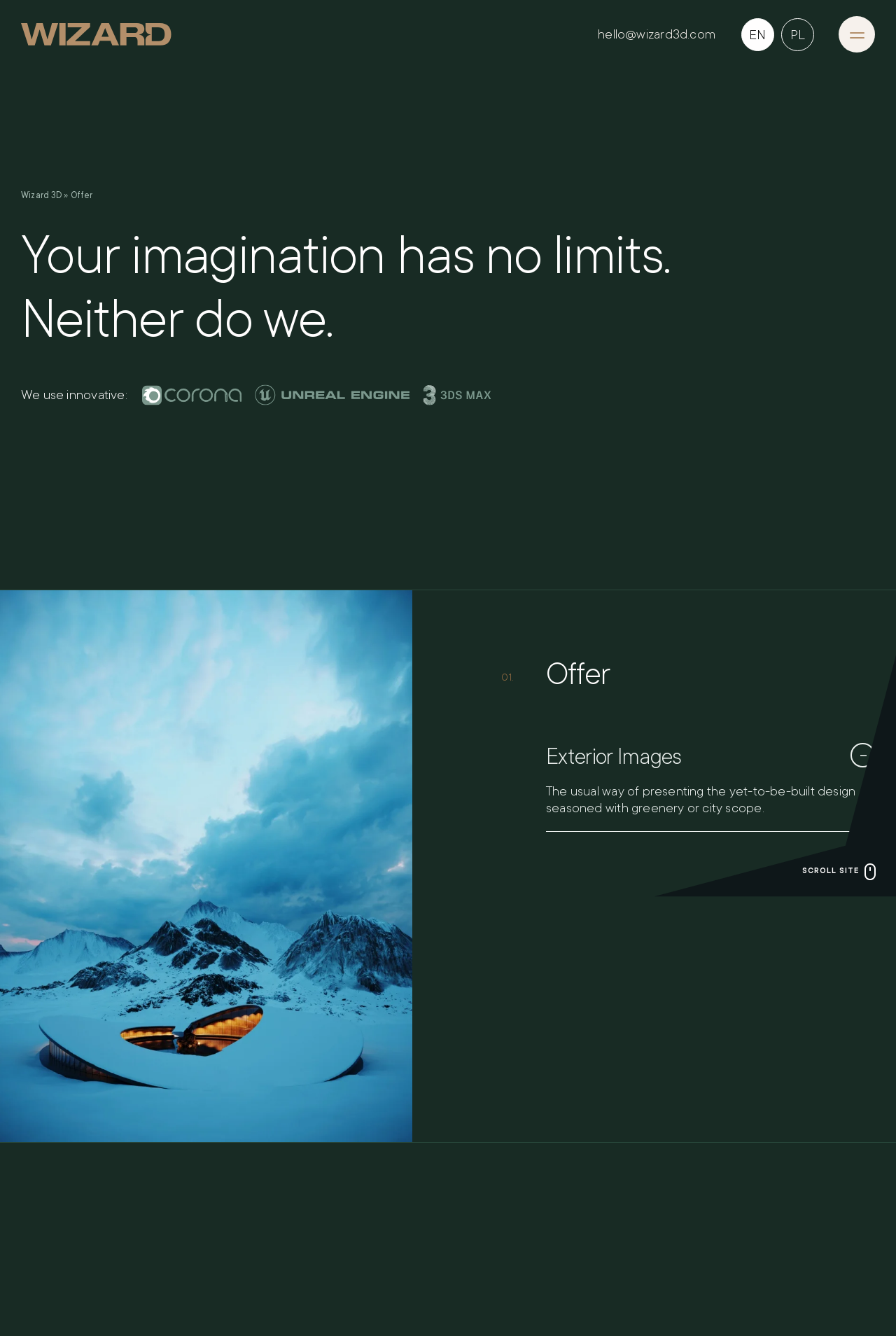Refer to the image and provide an in-depth answer to the question:
What services does the company offer?

I found the services offered by the company by looking at the section labeled 'Offer' on the webpage. The services are listed as 'Exterior Images', 'Interior Images', '360 Virtual Tours', 'Real Estate package', and 'Product'.